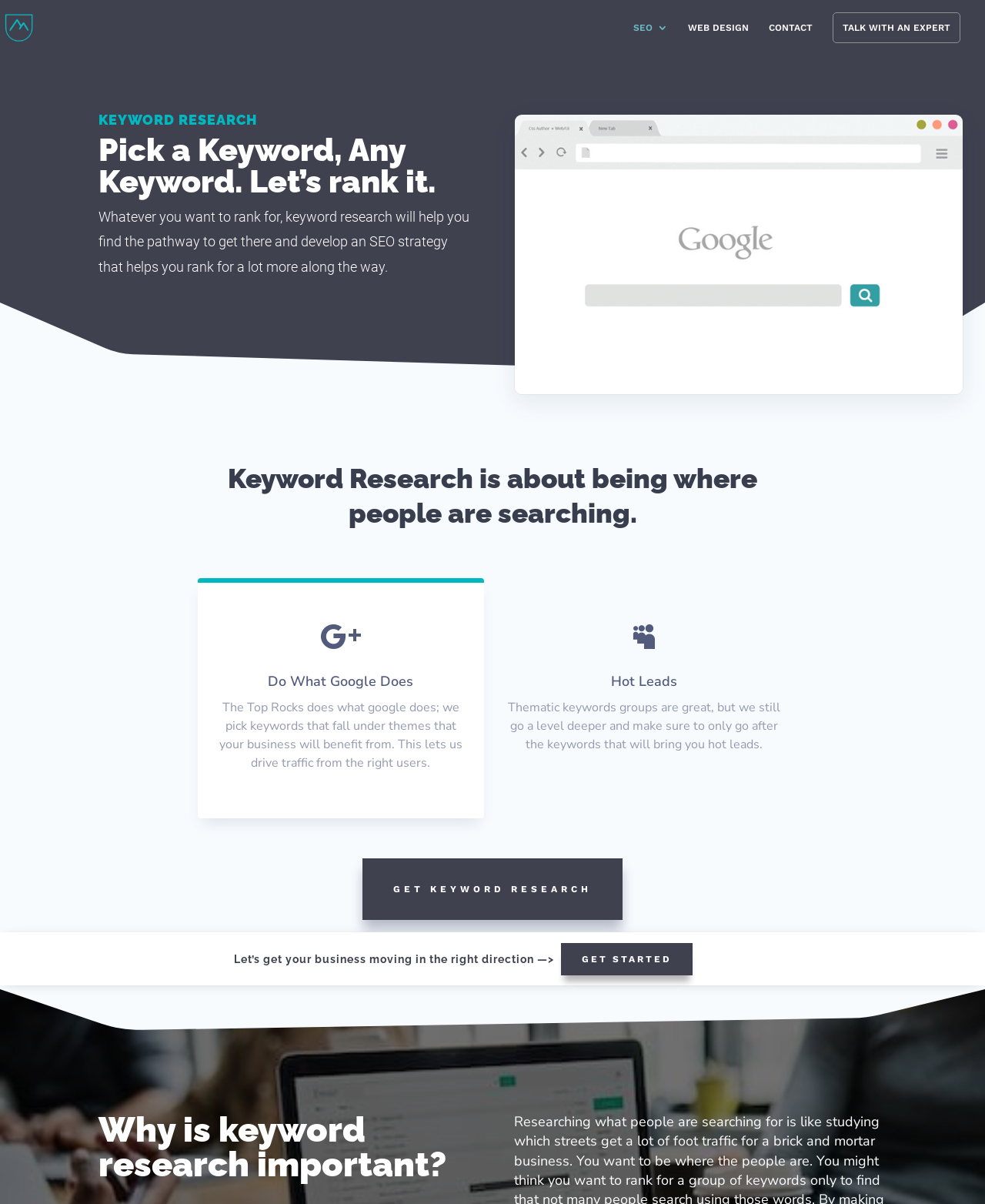Respond with a single word or phrase to the following question:
What is the main topic of this webpage?

Keyword Research